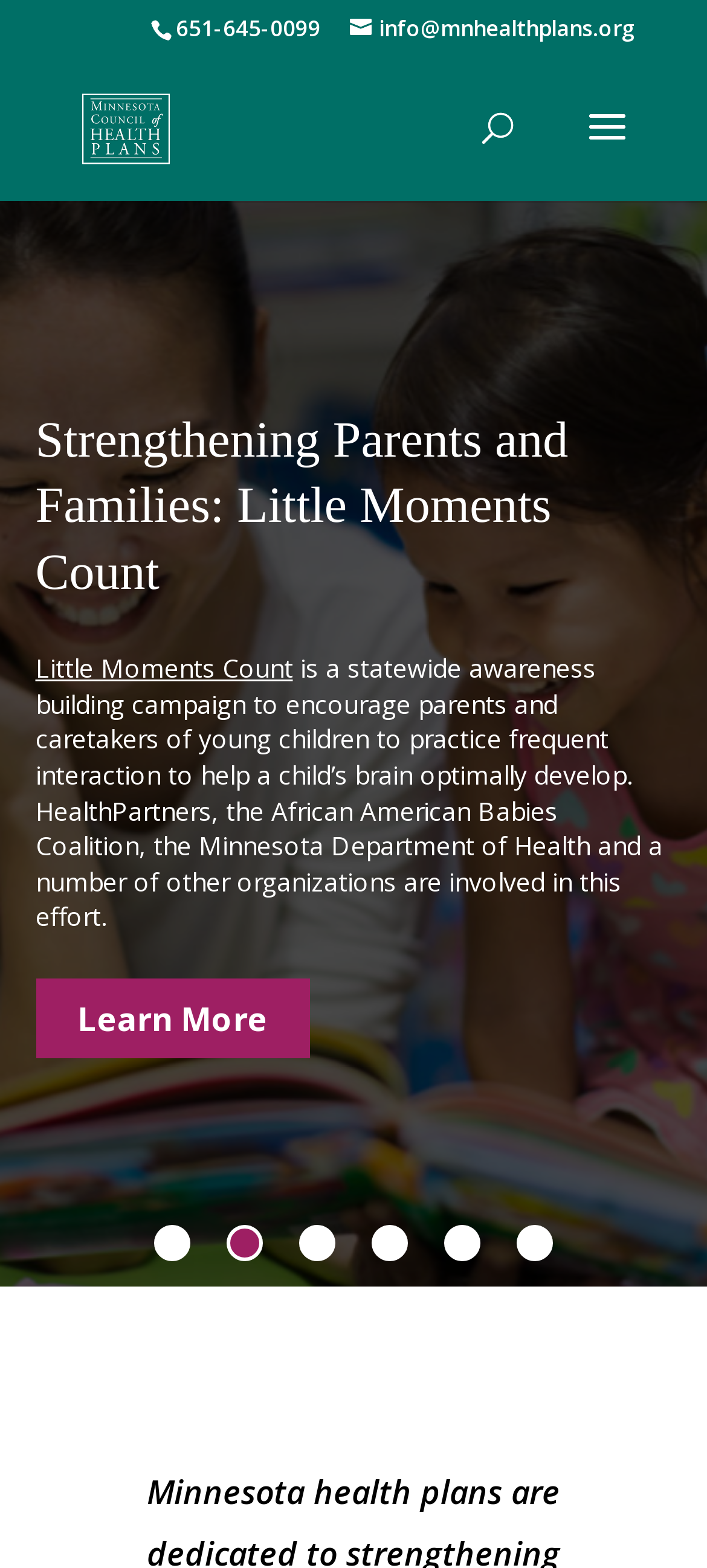Kindly determine the bounding box coordinates for the area that needs to be clicked to execute this instruction: "Contact Minnesota Council of Health Plans".

[0.495, 0.008, 0.9, 0.028]